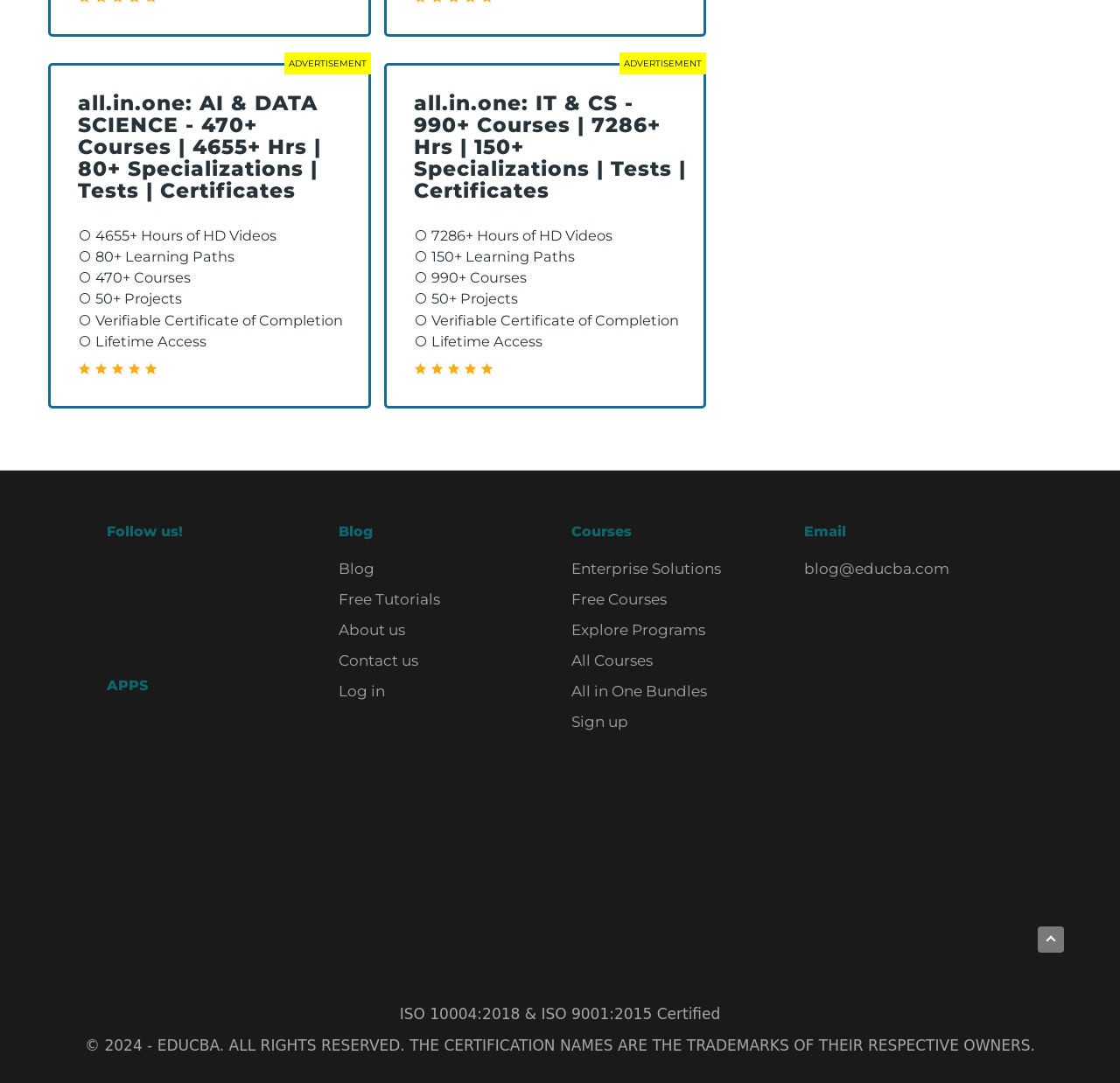Please locate the bounding box coordinates of the region I need to click to follow this instruction: "Download EDUCBA Android App".

[0.095, 0.66, 0.251, 0.723]